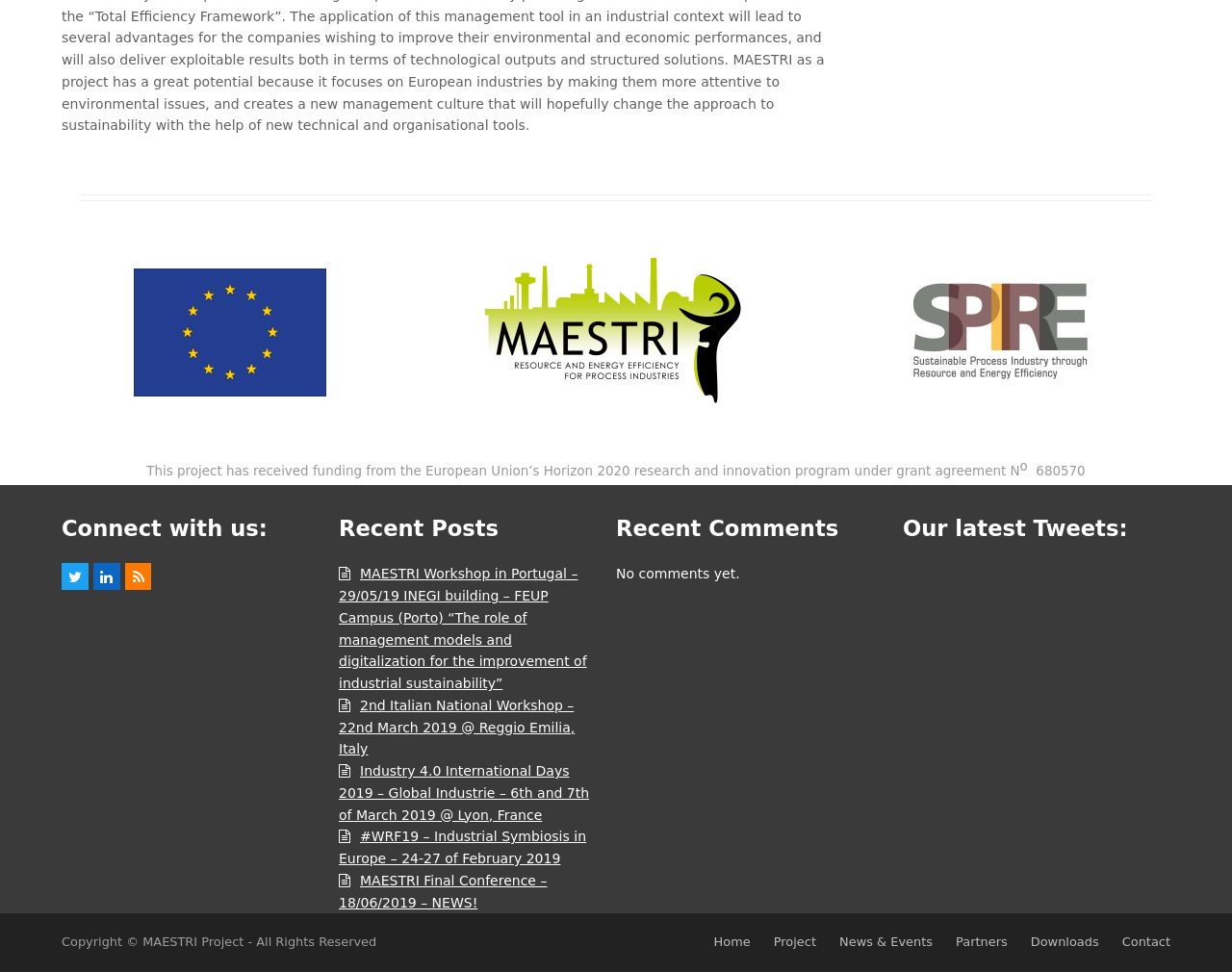What are the menu items in the footer?
Please answer the question as detailed as possible.

The menu items in the footer are located at the bottom of the webpage and include links to 'Home', 'Project', 'News & Events', 'Partners', 'Downloads', and 'Contact'.